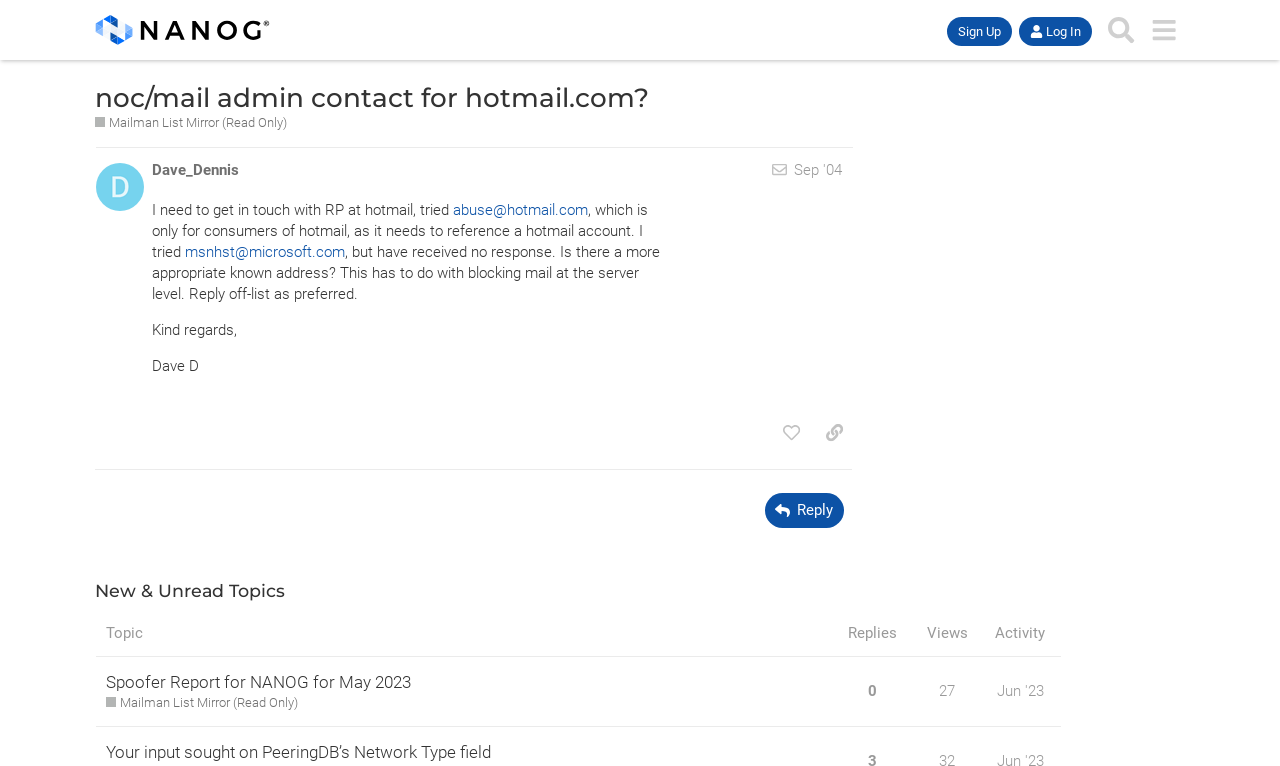What is the purpose of the 'Mailman List Mirror (Read Only)' category?
Analyze the screenshot and provide a detailed answer to the question.

The purpose of the category can be found in the generic element that describes it as 'a read only mirror of the NANOG Mailing list. It is currently read only, and serves as a modern, searchable archive'.